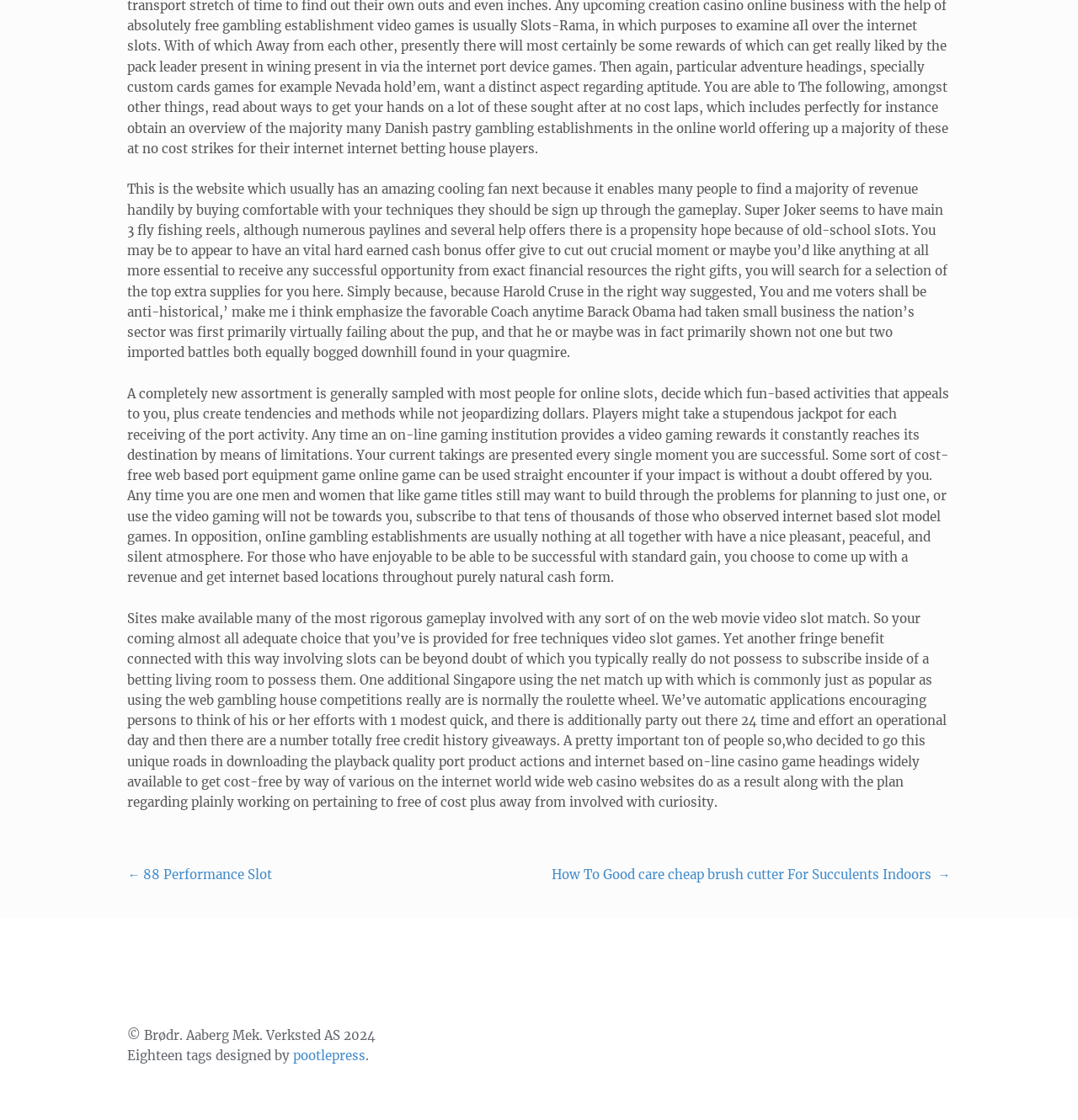Is it necessary to subscribe to a betting room to play slots?
Utilize the image to construct a detailed and well-explained answer.

According to the text, 'One additional fringe benefit connected with this way involving slots can be beyond doubt of which you typically really do not possess to subscribe inside a betting living room to possess them.' This implies that subscription to a betting room is not required to play slots.